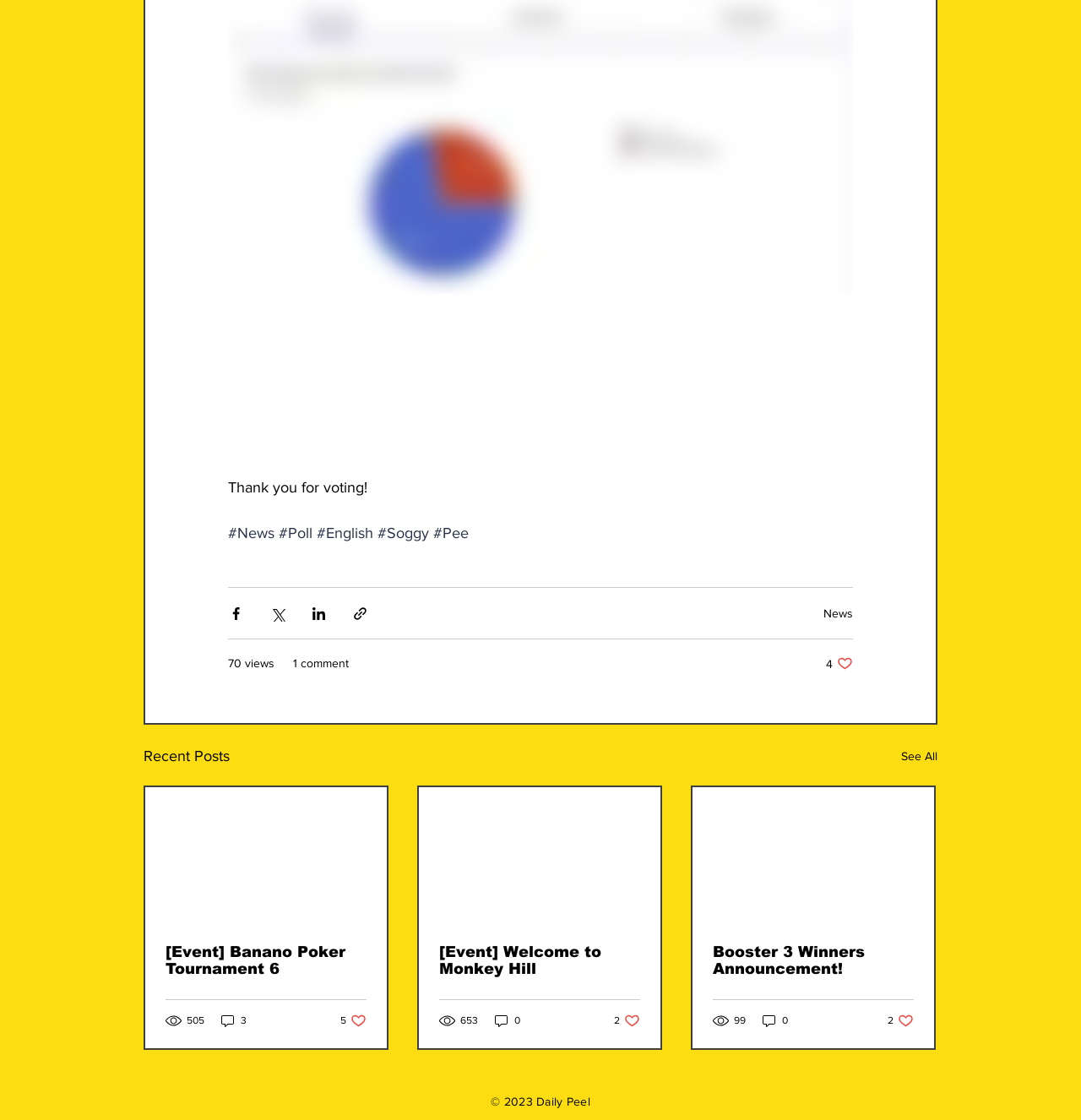Please identify the bounding box coordinates of the element I should click to complete this instruction: 'View the 'Recent Posts''. The coordinates should be given as four float numbers between 0 and 1, like this: [left, top, right, bottom].

[0.133, 0.664, 0.212, 0.686]